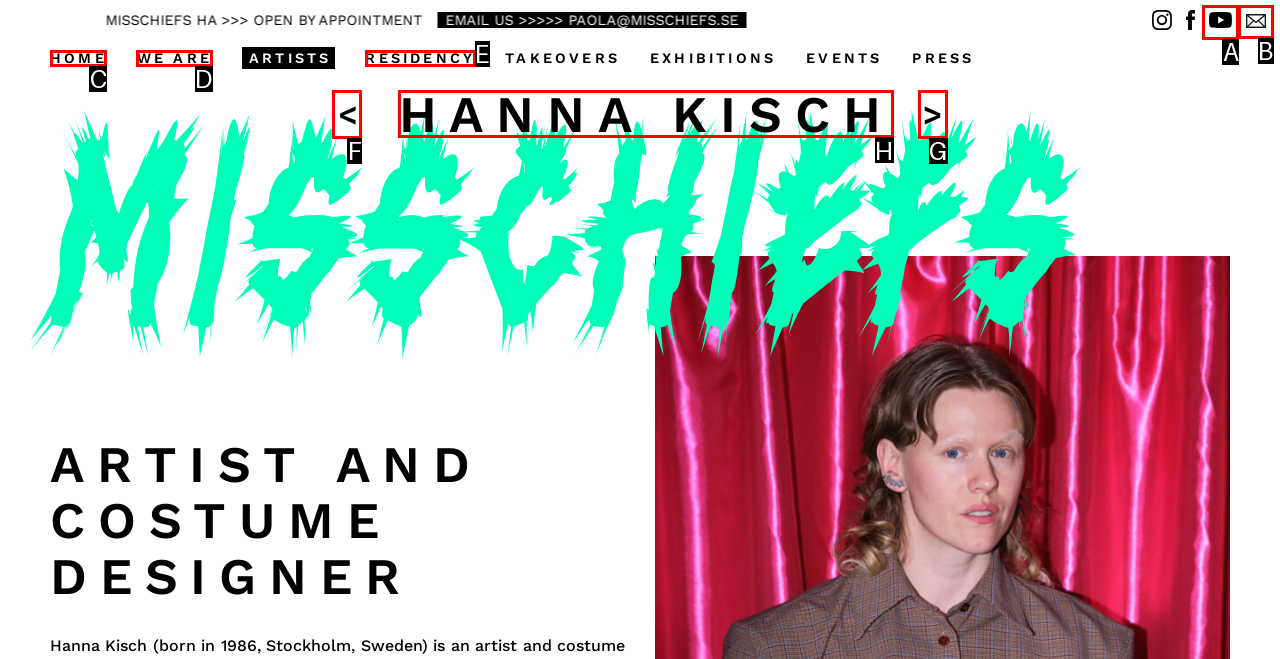Identify which lettered option to click to carry out the task: Learn more about HANNA KISCH. Provide the letter as your answer.

H